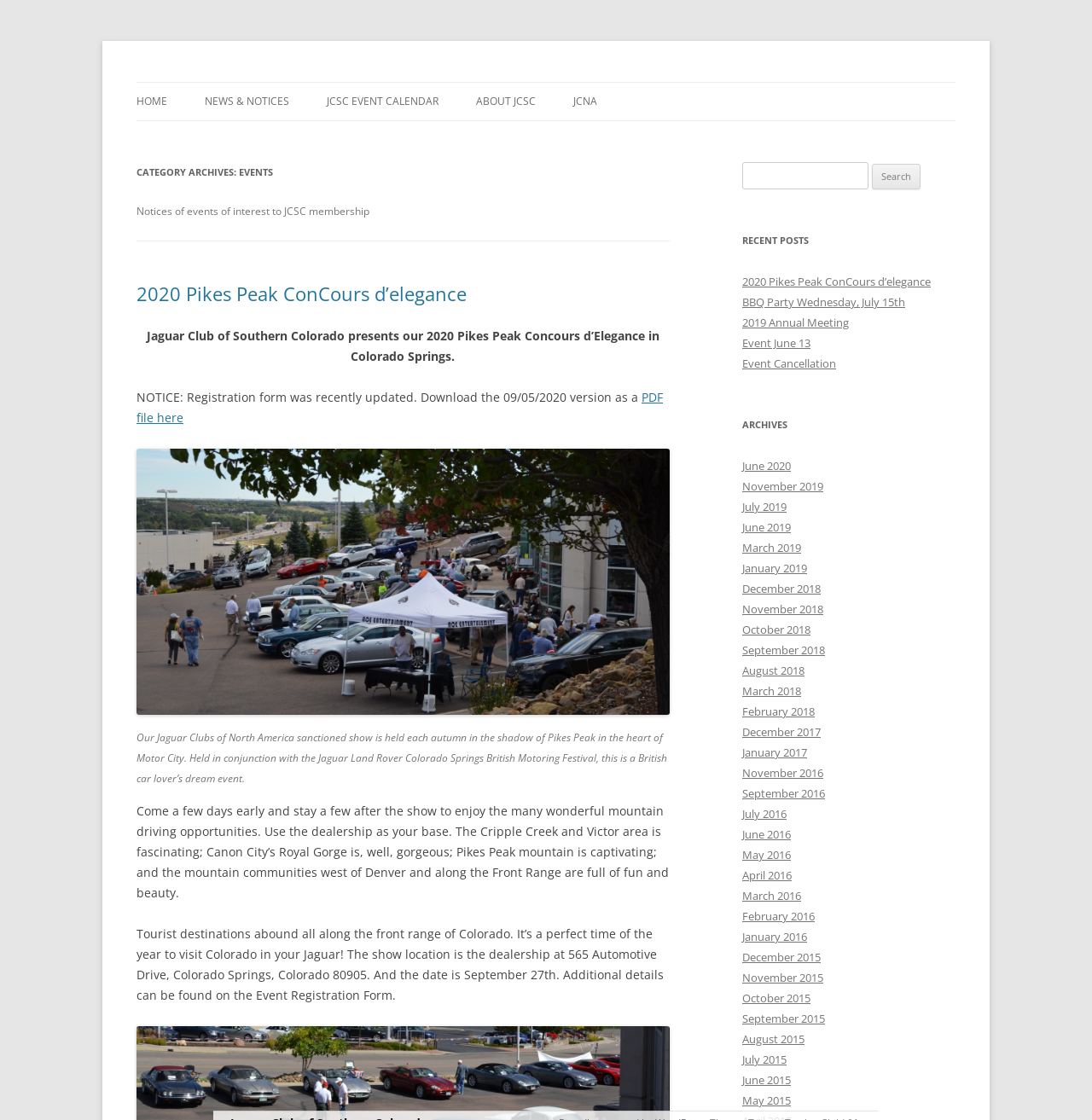What can be downloaded from the webpage?
Please give a detailed answer to the question using the information shown in the image.

The webpage mentions 'Download the 09/05/2020 version as a PDF file here' which indicates that a PDF file can be downloaded from the webpage.